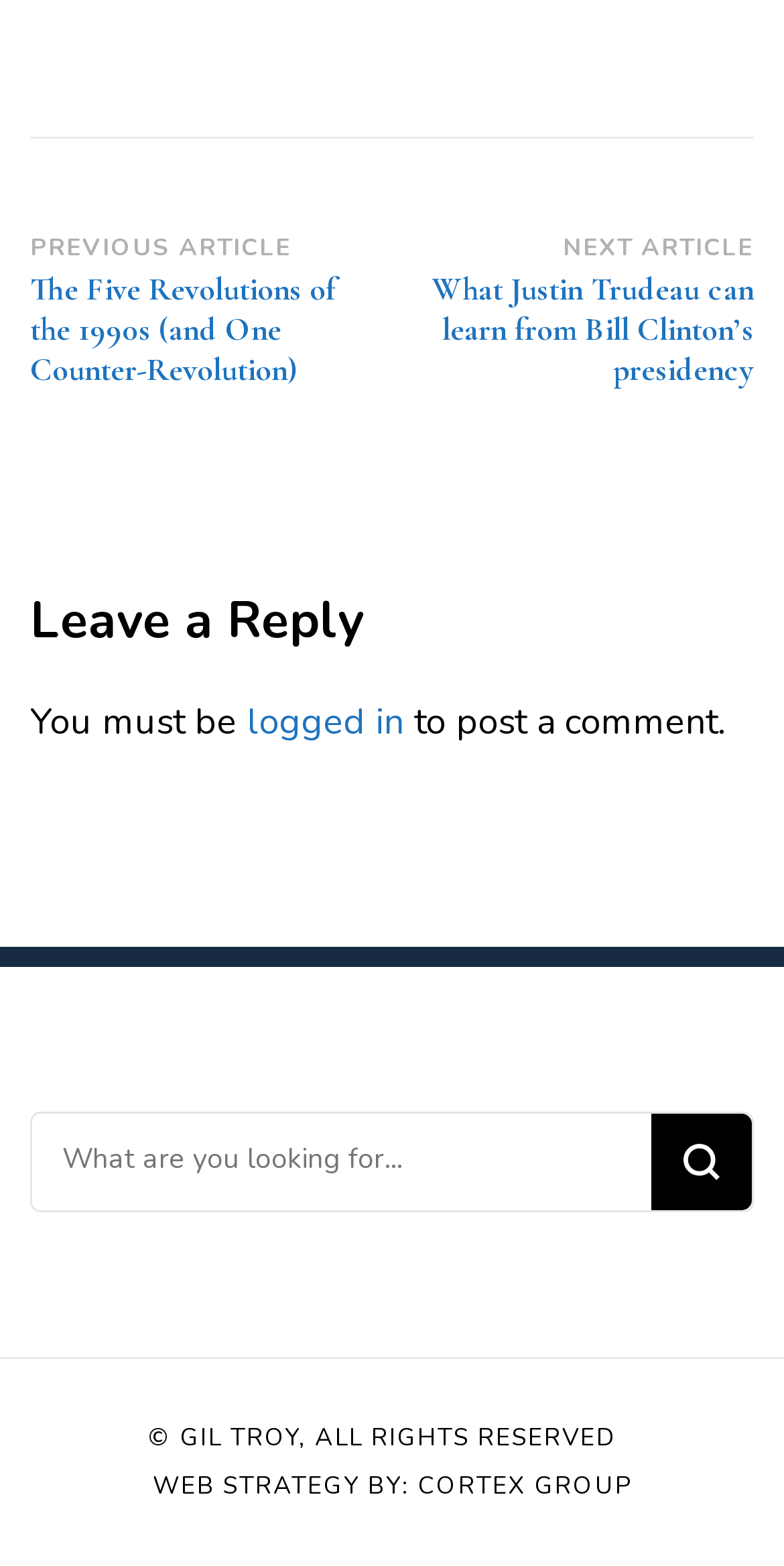Use the information in the screenshot to answer the question comprehensively: What is the purpose of the search box?

I found the text 'Looking for Something?' and a search box with a placeholder 'What are you looking for...' which suggests that the search box is used to find something on the website.